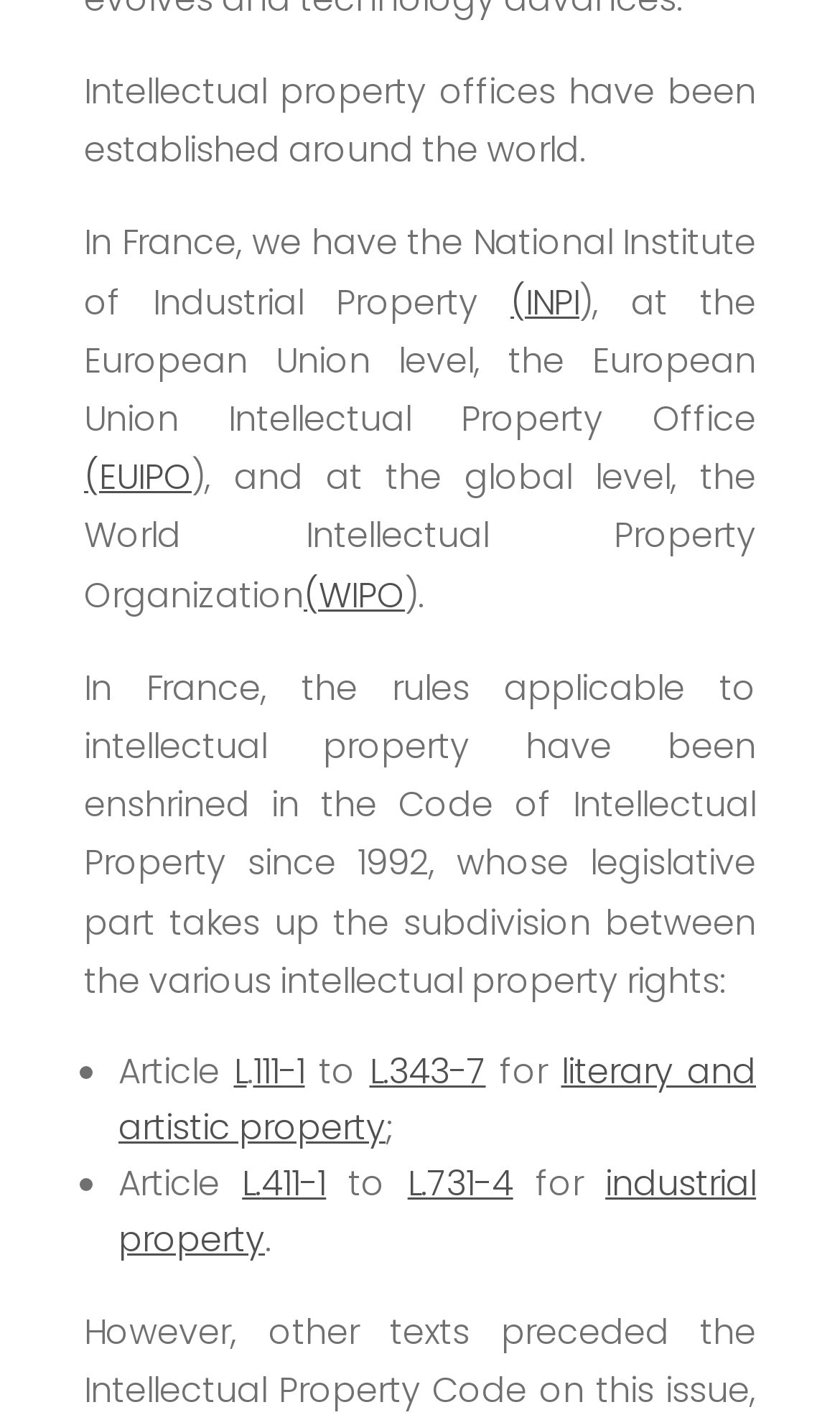What is the name of the intellectual property office in France?
Refer to the image and provide a concise answer in one word or phrase.

National Institute of Industrial Property